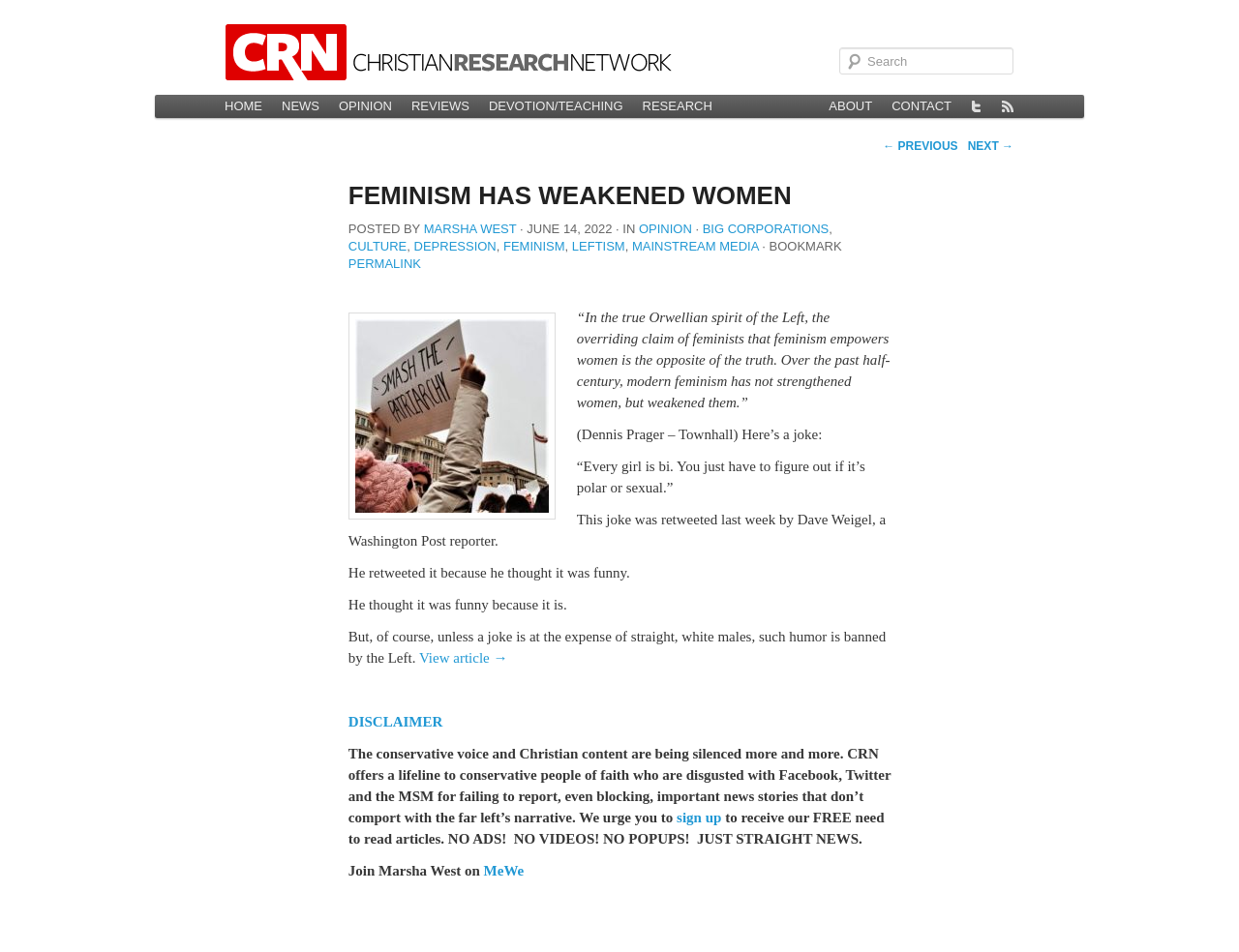Specify the bounding box coordinates of the area that needs to be clicked to achieve the following instruction: "Go to Terms & Conditions page".

None